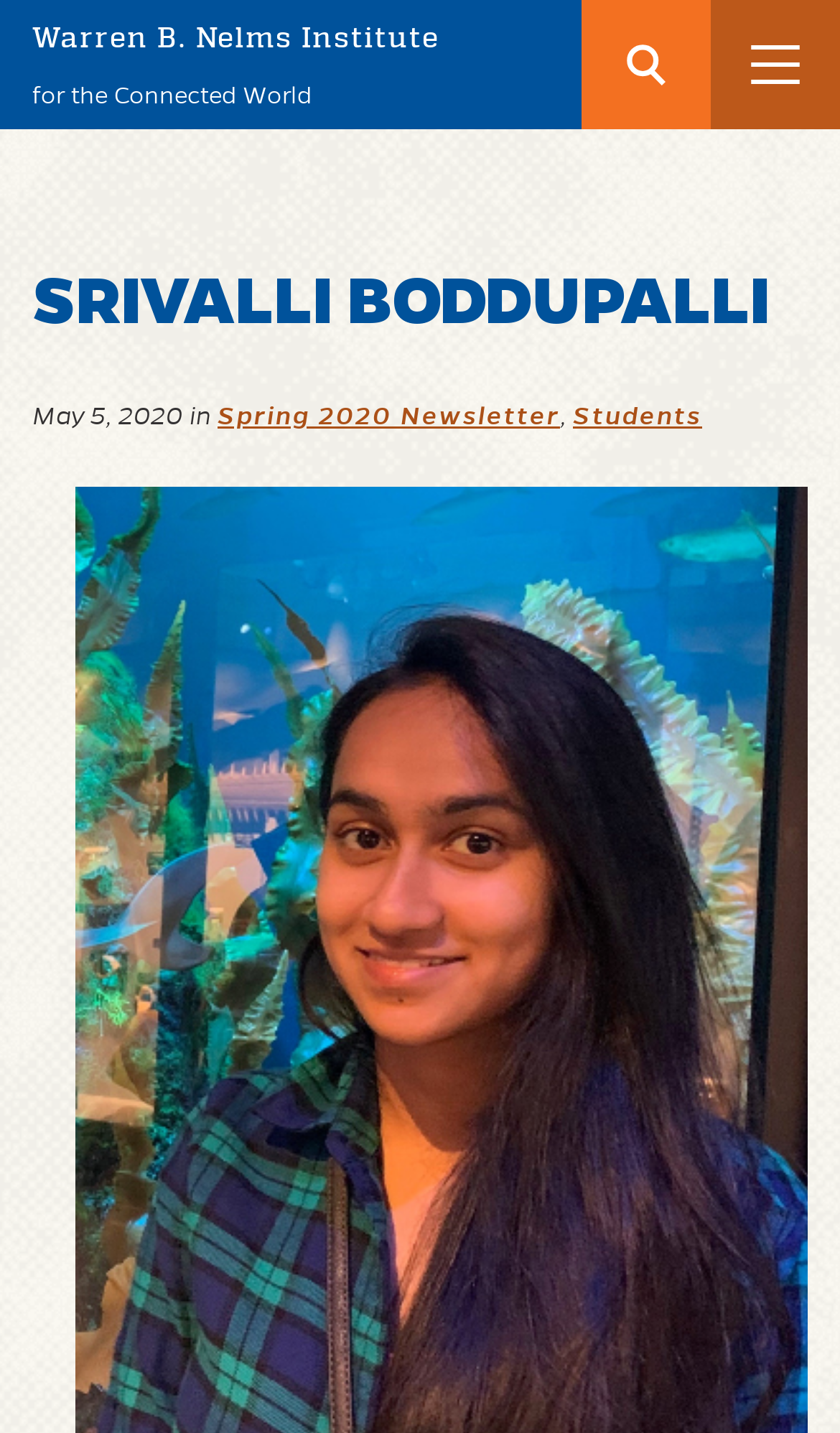What is the name of the person mentioned in the content header?
Answer with a single word or phrase, using the screenshot for reference.

Srivalli Boddupalli